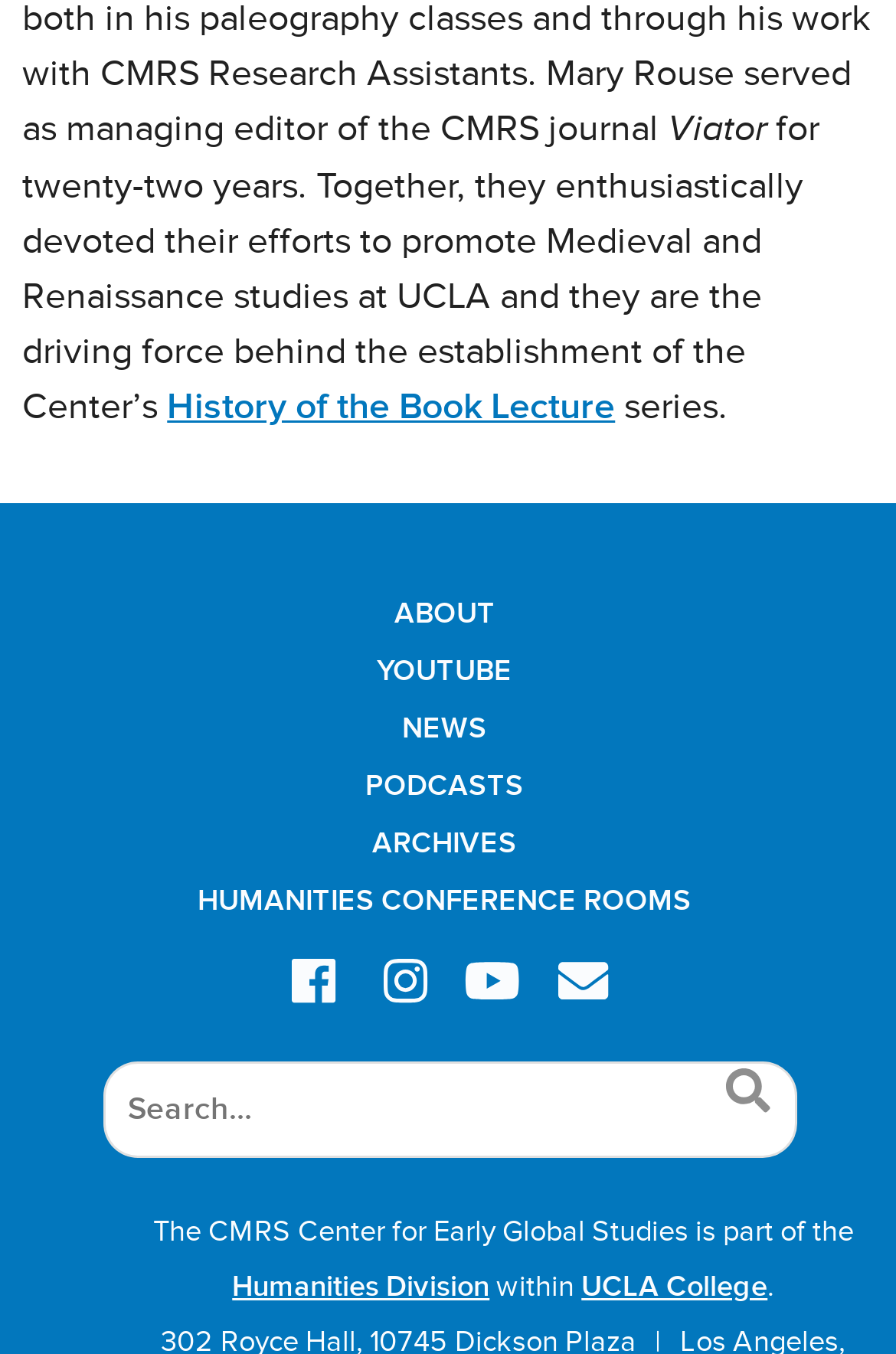Identify the bounding box for the given UI element using the description provided. Coordinates should be in the format (top-left x, top-left y, bottom-right x, bottom-right y) and must be between 0 and 1. Here is the description: Humanities Conference Rooms

[0.221, 0.653, 0.772, 0.677]